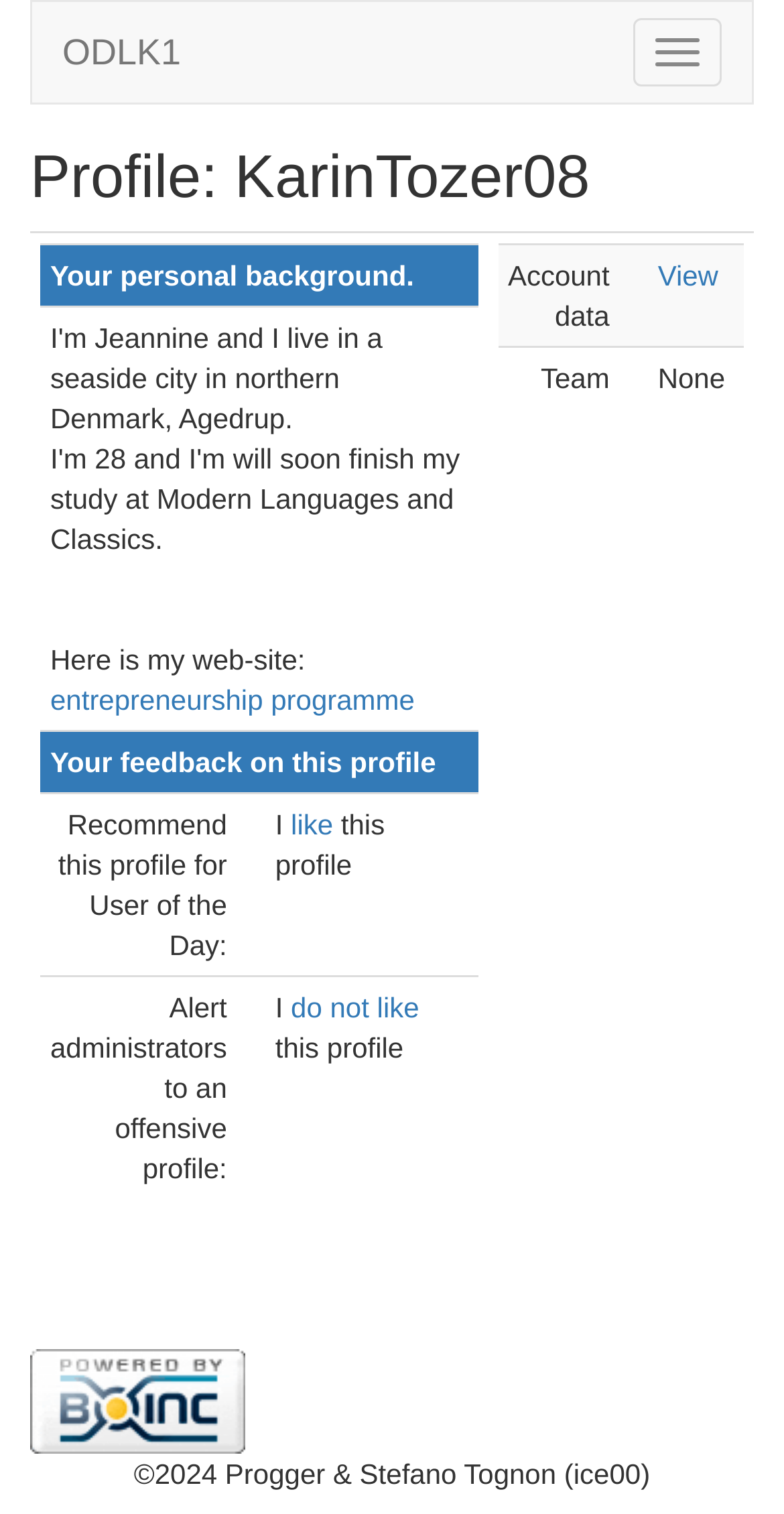Respond with a single word or short phrase to the following question: 
What is the profile owner's name?

Jeannine